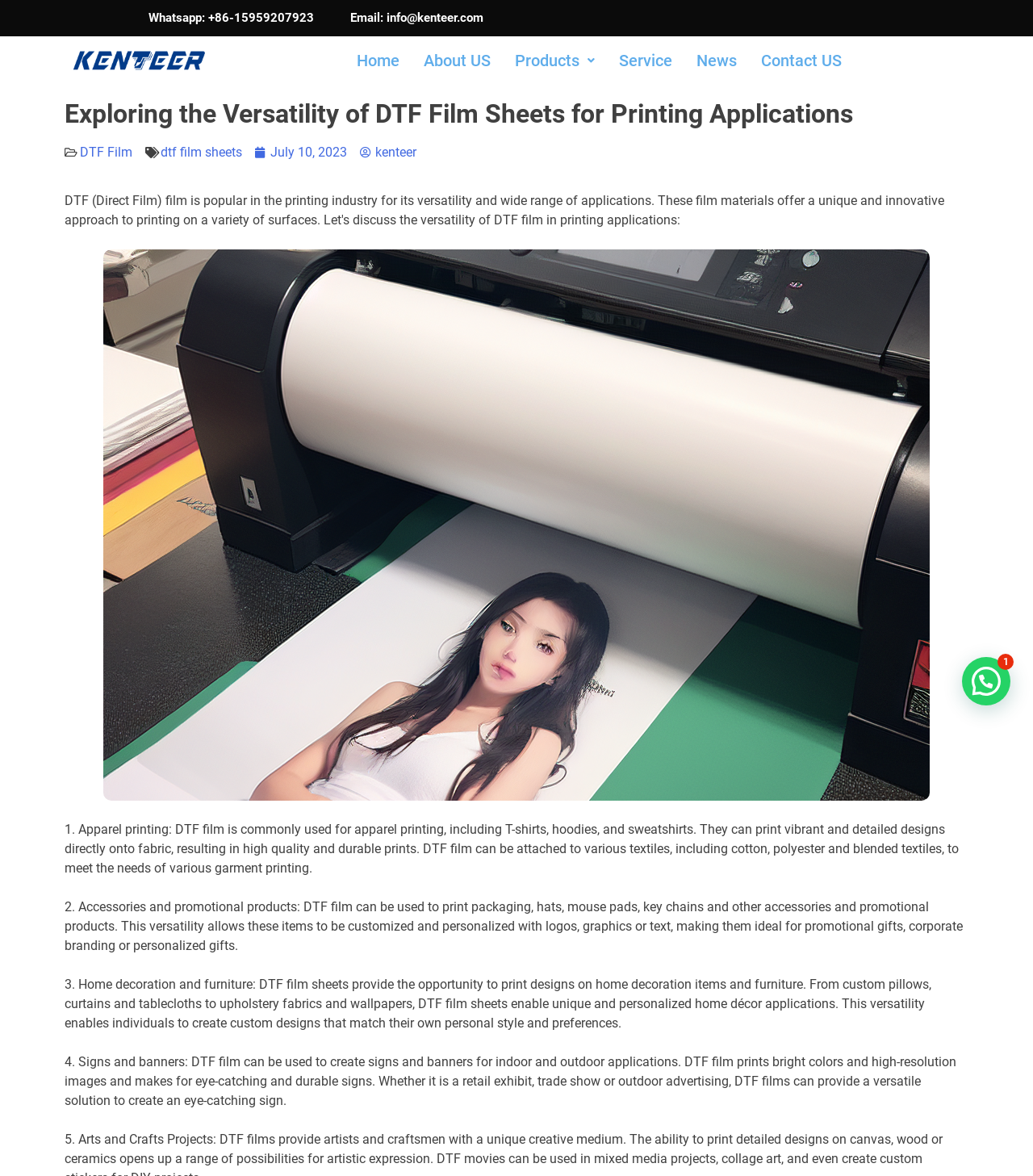Find and indicate the bounding box coordinates of the region you should select to follow the given instruction: "Enter your email".

None